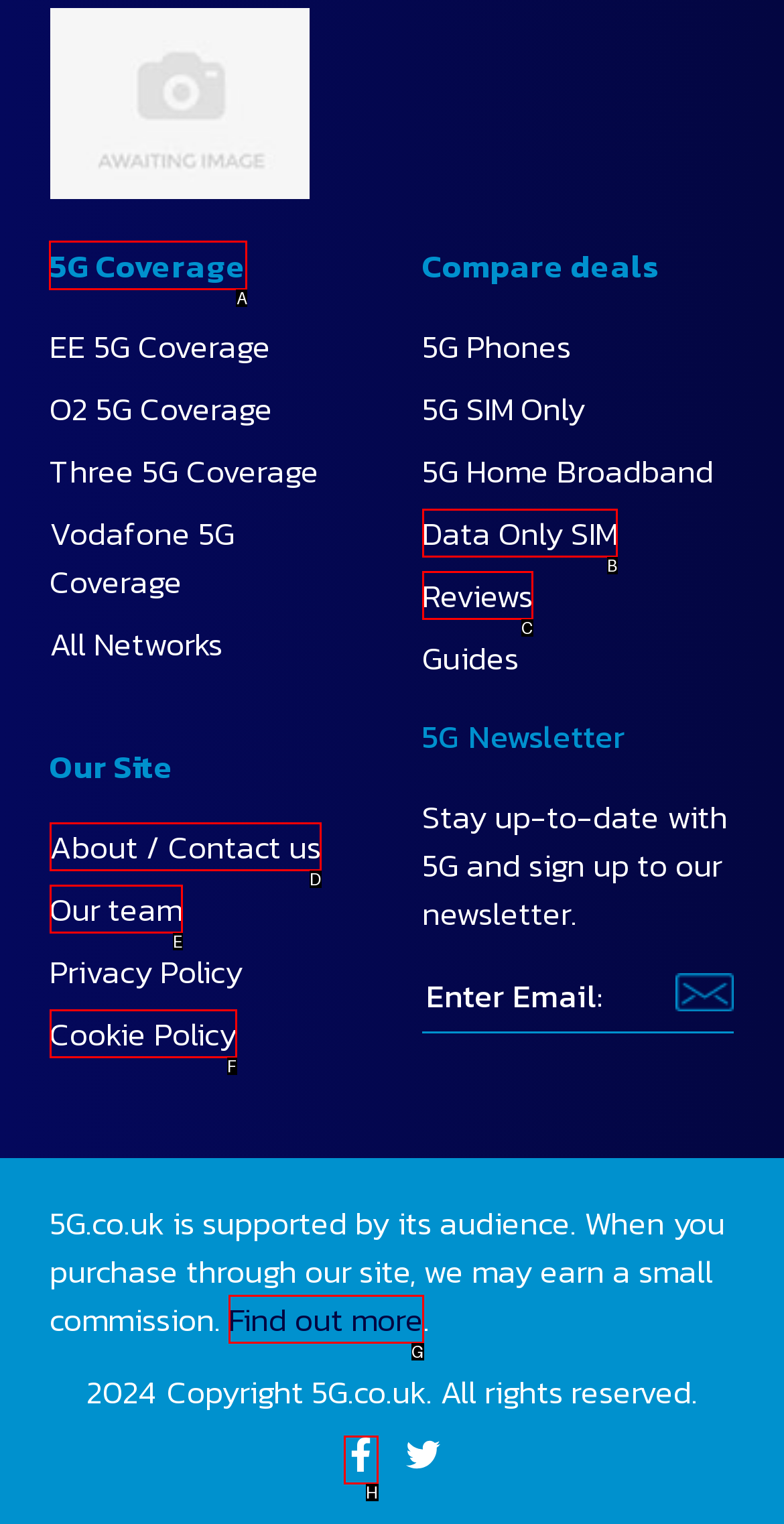Determine which HTML element to click to execute the following task: Click 5G Coverage Answer with the letter of the selected option.

A